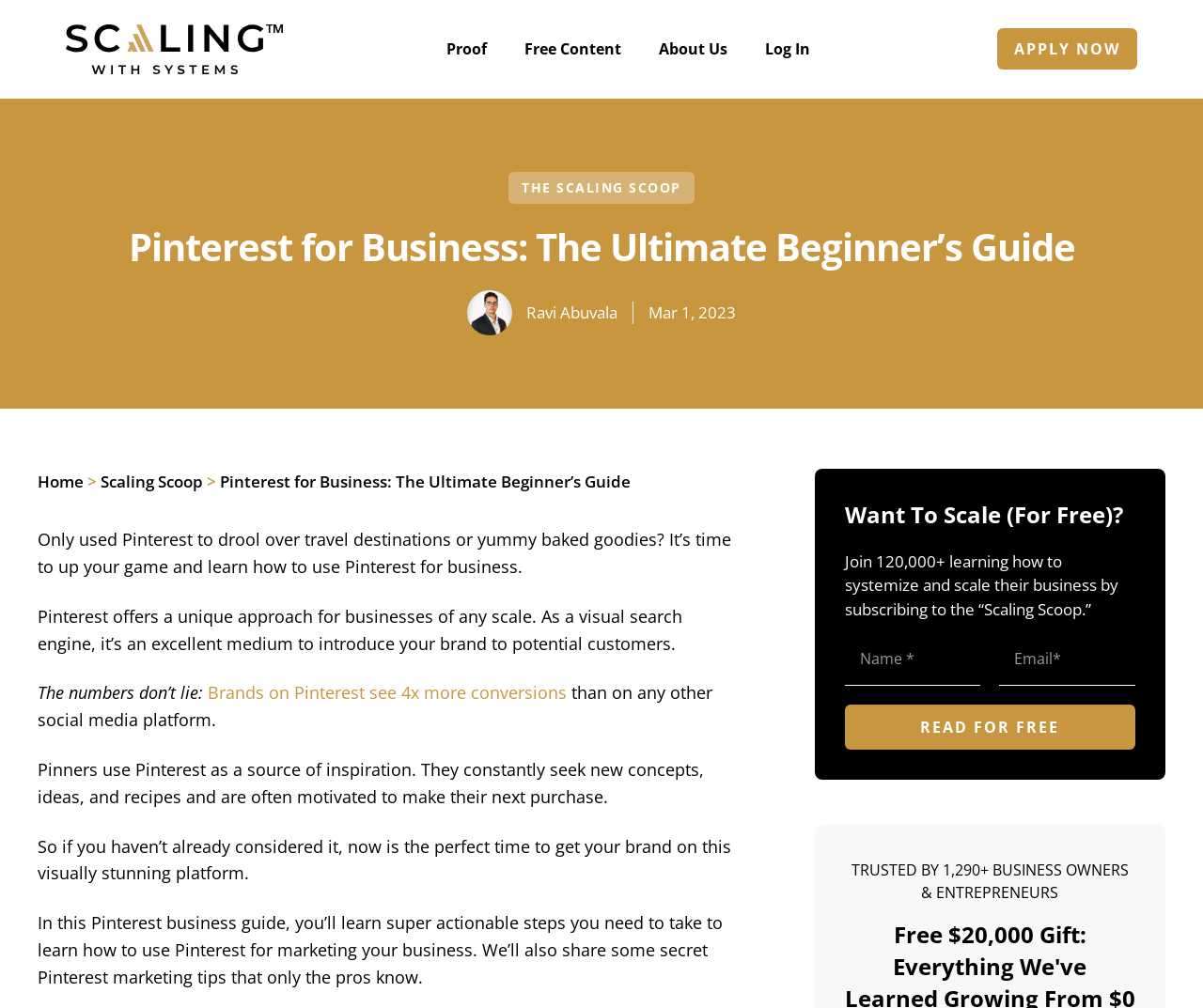Identify and generate the primary title of the webpage.

Pinterest for Business: The Ultimate Beginner’s Guide